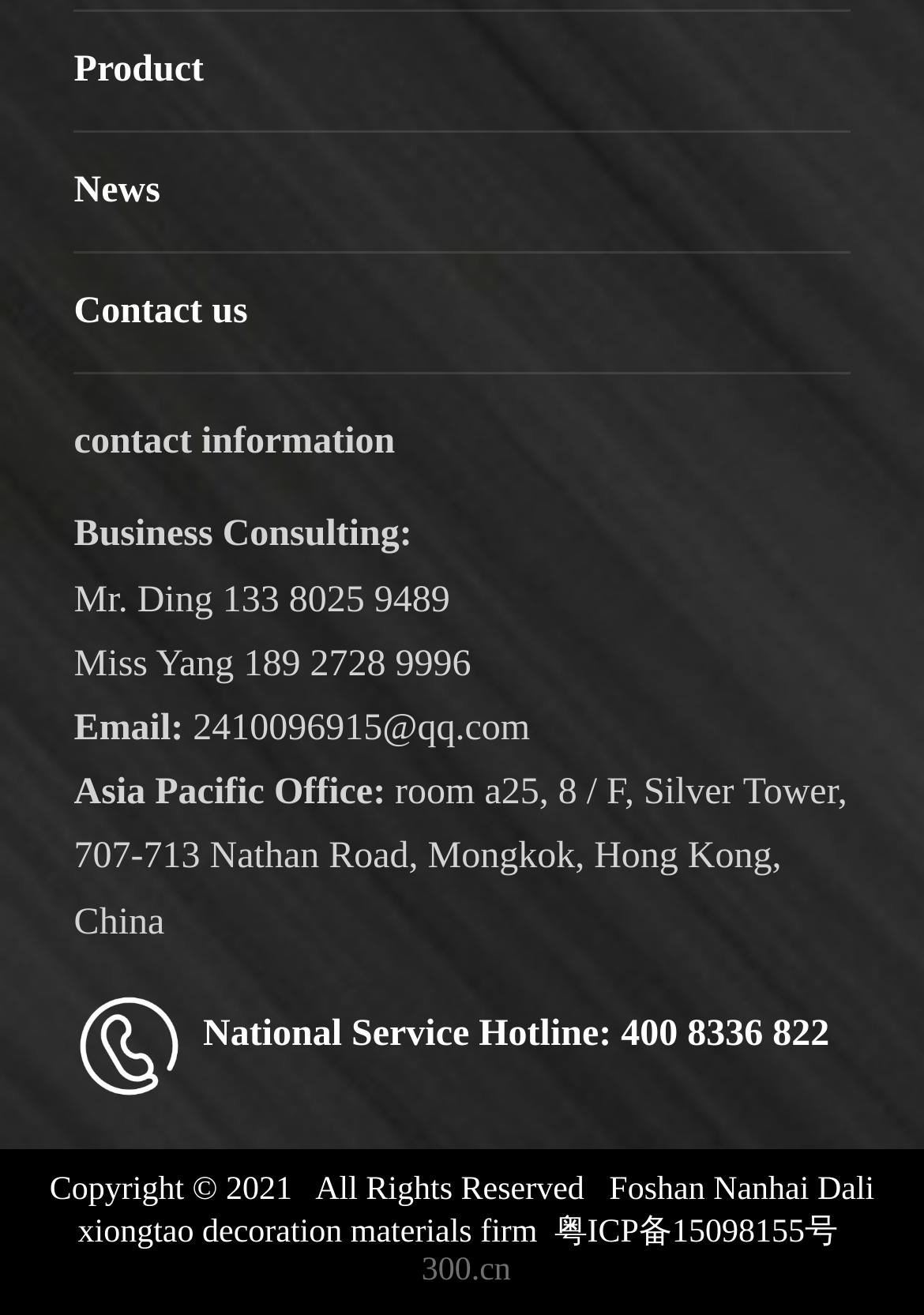Please identify the bounding box coordinates of the element that needs to be clicked to execute the following command: "Contact Mr. Ding". Provide the bounding box using four float numbers between 0 and 1, formatted as [left, top, right, bottom].

[0.241, 0.441, 0.487, 0.471]